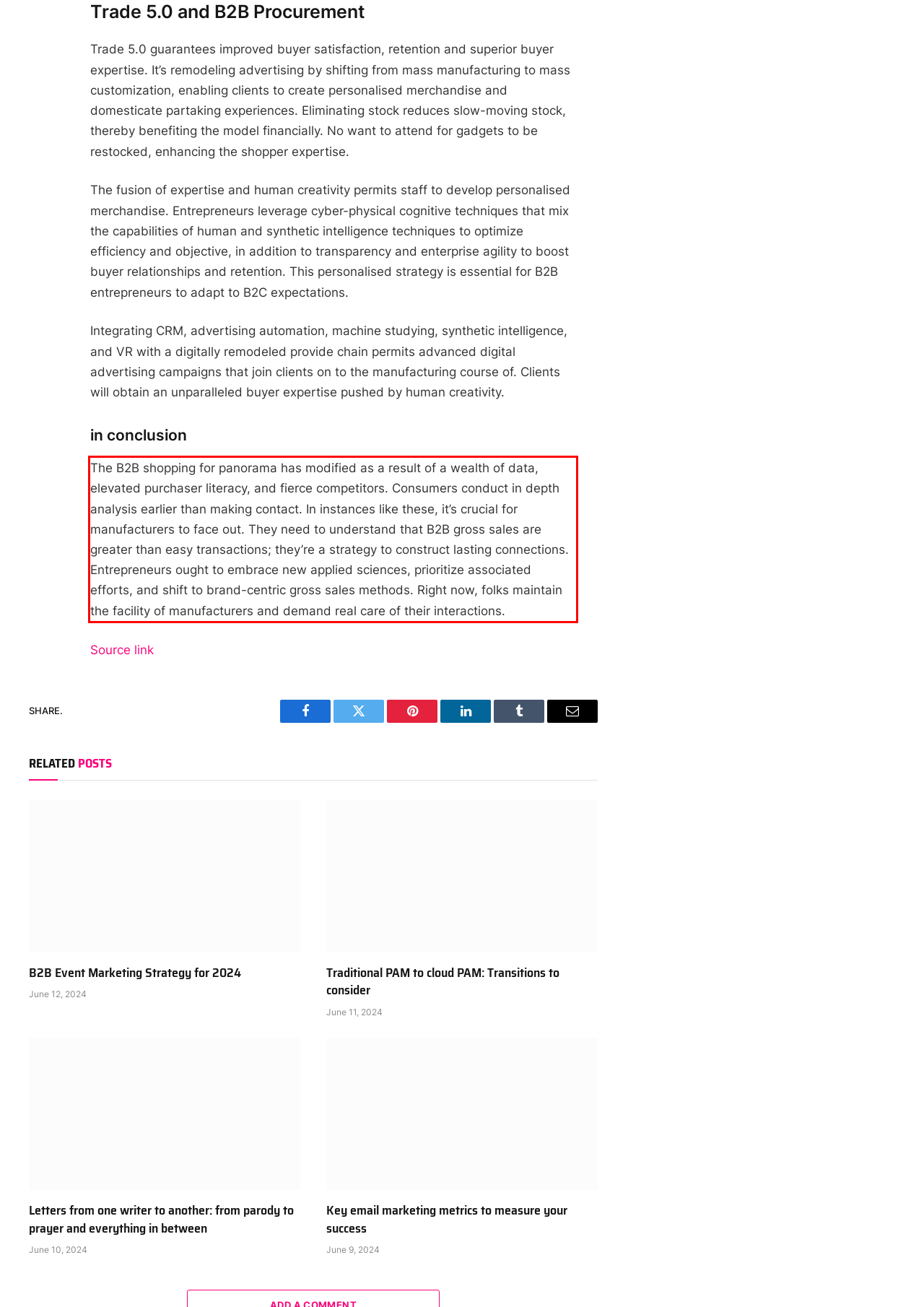Given a webpage screenshot, identify the text inside the red bounding box using OCR and extract it.

The B2B shopping for panorama has modified as a result of a wealth of data, elevated purchaser literacy, and fierce competitors. Consumers conduct in depth analysis earlier than making contact. In instances like these, it’s crucial for manufacturers to face out. They need to understand that B2B gross sales are greater than easy transactions; they’re a strategy to construct lasting connections. Entrepreneurs ought to embrace new applied sciences, prioritize associated efforts, and shift to brand-centric gross sales methods. Right now, folks maintain the facility of manufacturers and demand real care of their interactions.